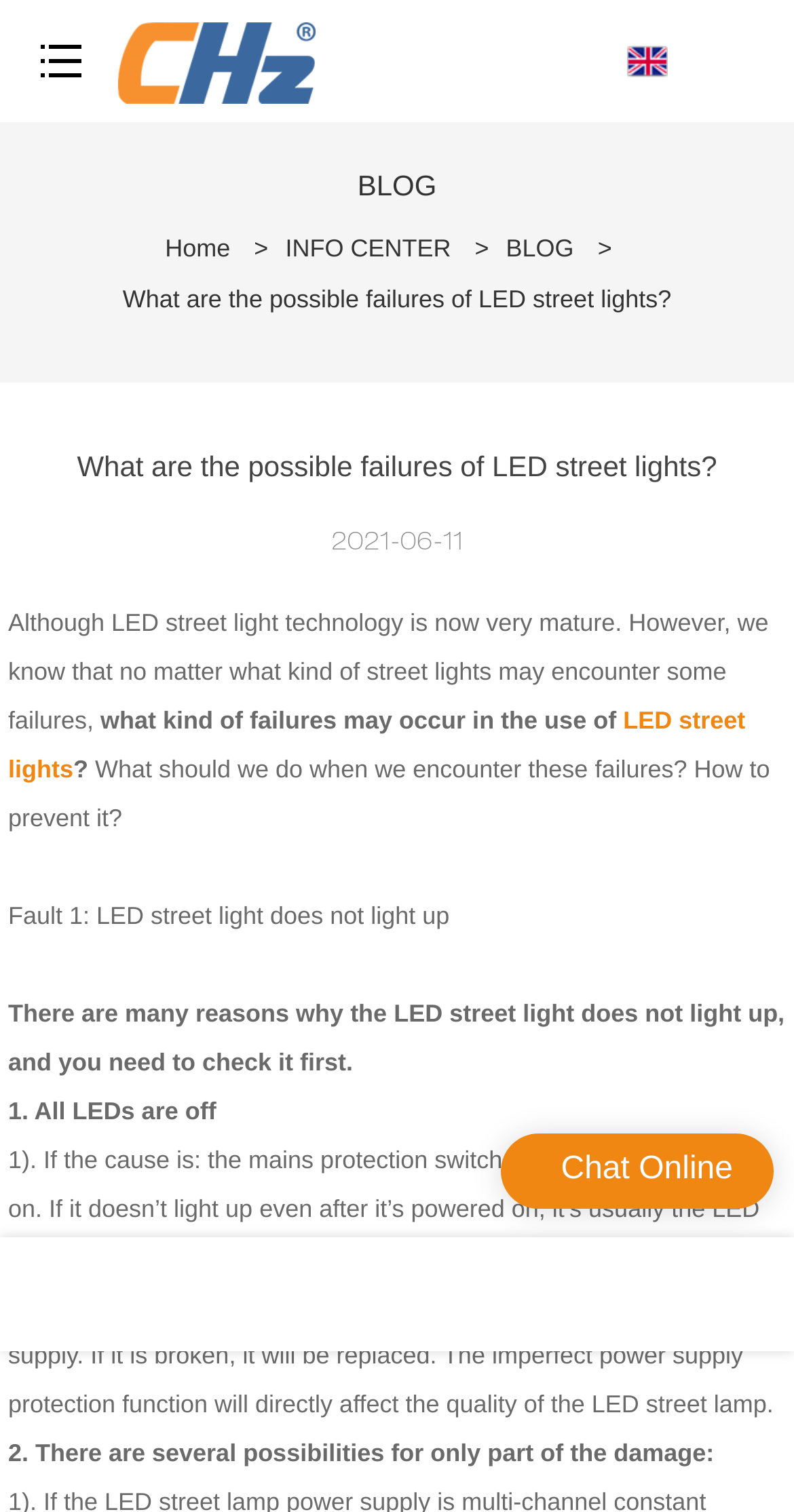Please identify and generate the text content of the webpage's main heading.

What are the possible failures of LED street lights?